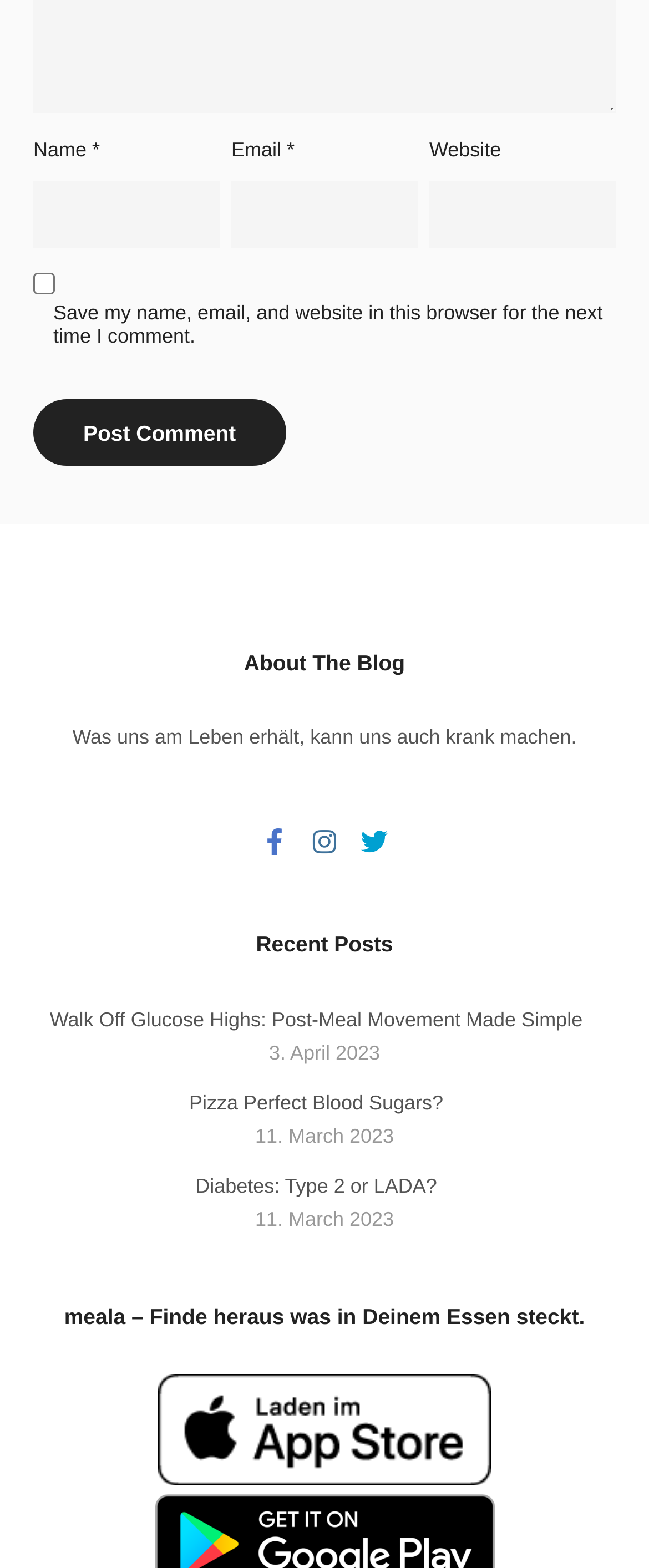Please examine the image and answer the question with a detailed explanation:
What type of icons are used in the social media links?

The social media links contain icons represented by Unicode characters such as '', '', and '', which are commonly used in Font Awesome icons.